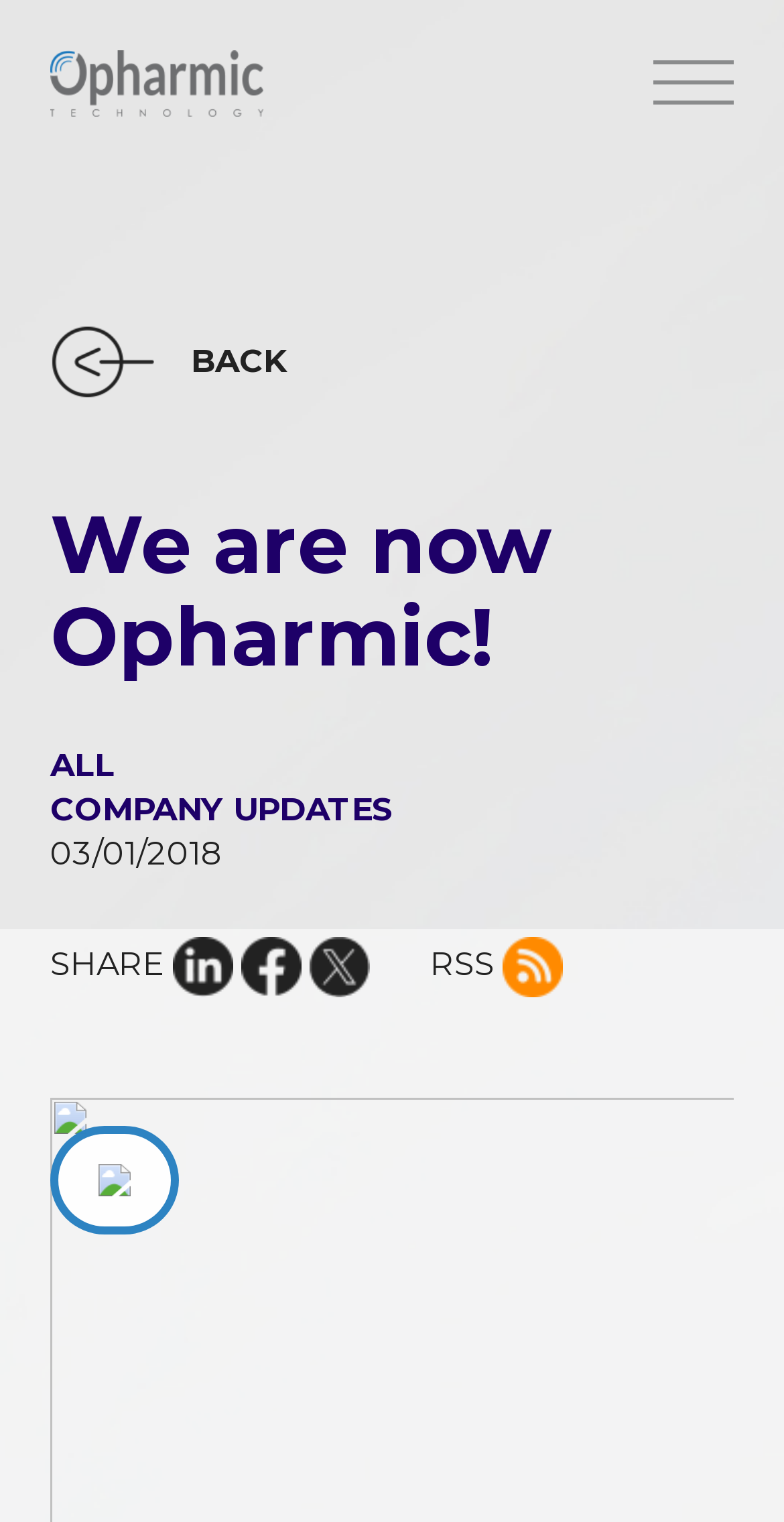What is the text above the social media buttons?
Please give a well-detailed answer to the question.

The text above the social media buttons can be found in a static text element, which reads 'We are now Opharmic!'.